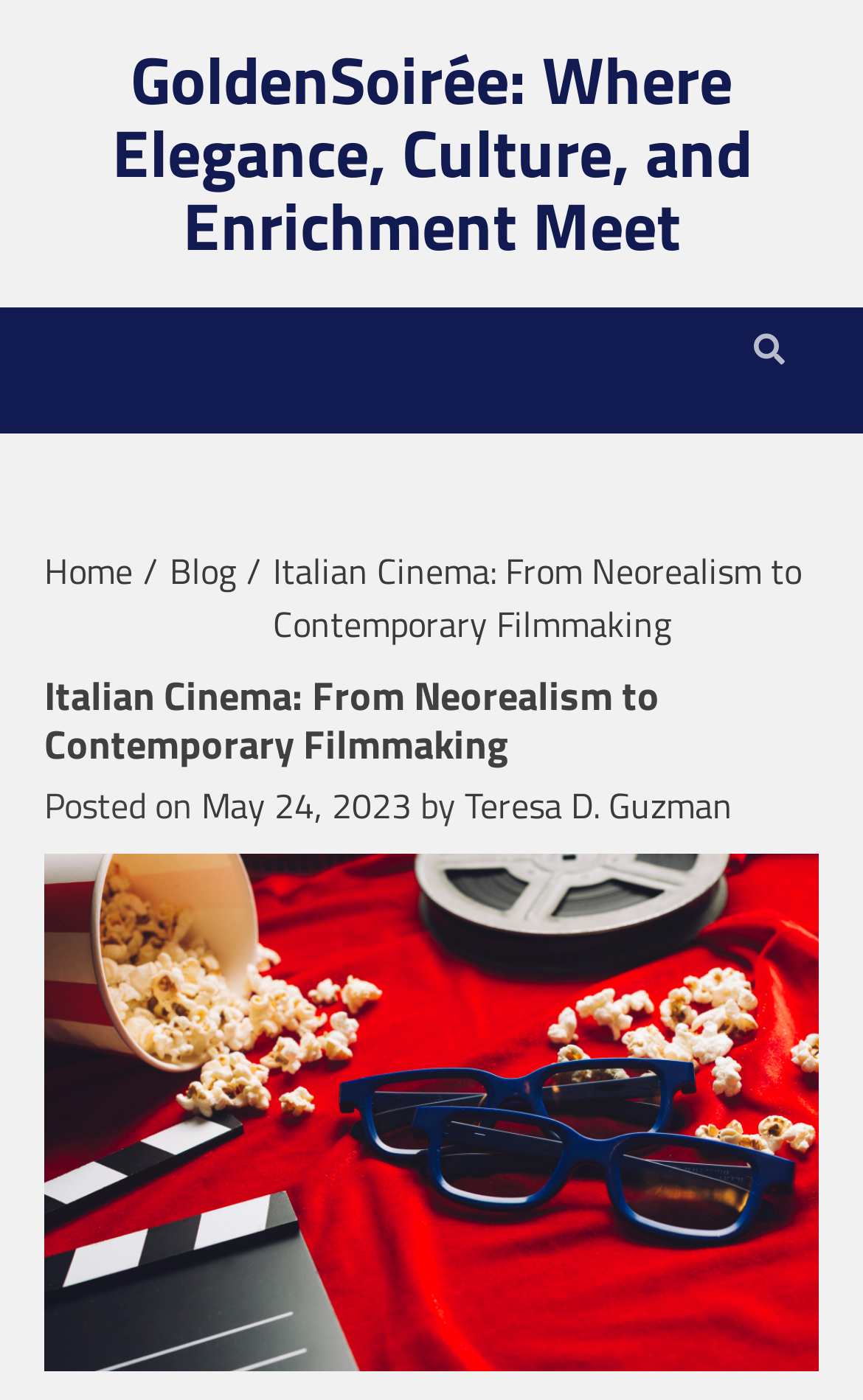Respond with a single word or phrase to the following question: Who is the author of the blog post?

Teresa D. Guzman